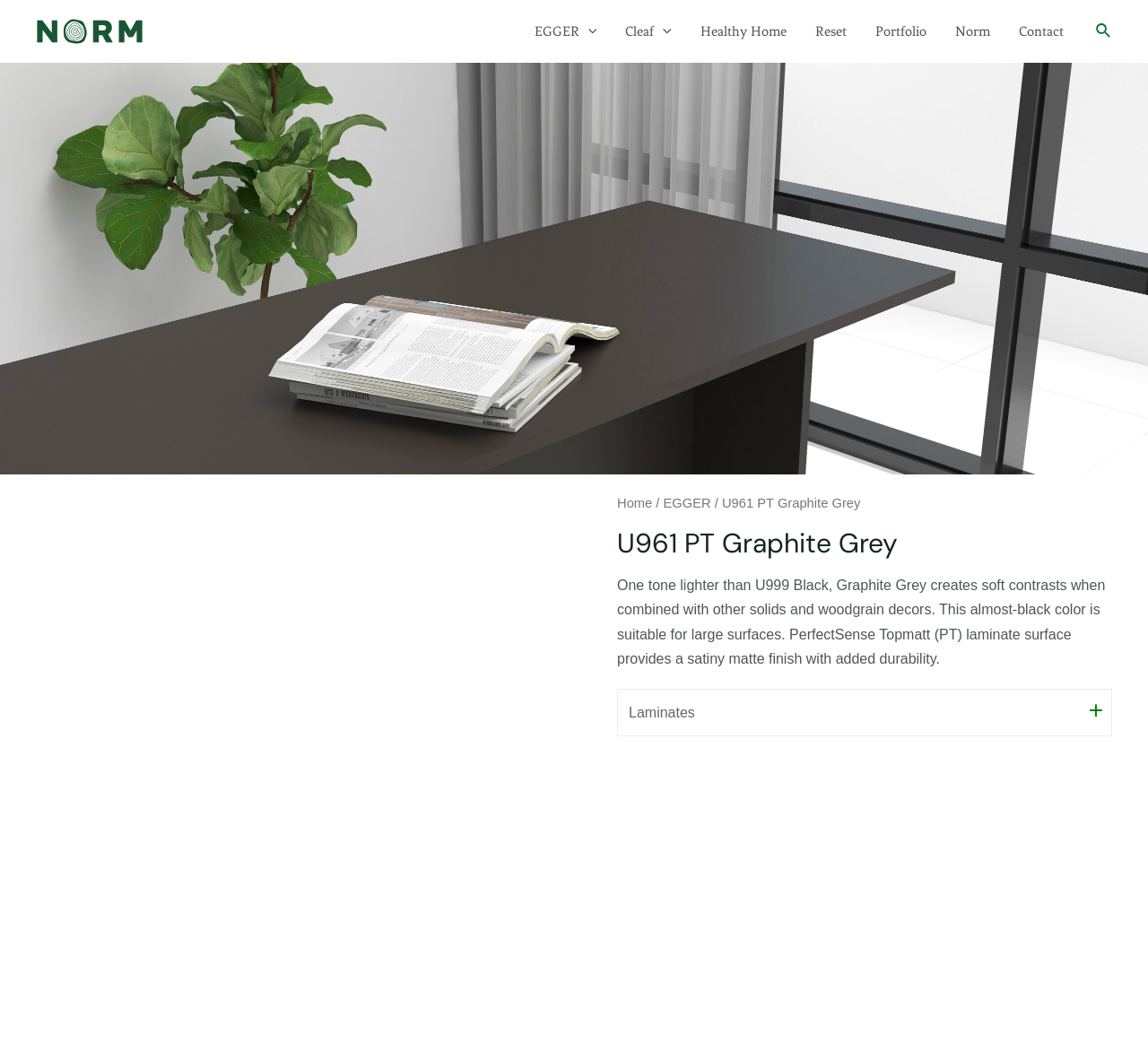Please provide a comprehensive answer to the question below using the information from the image: What is the category of the product 'U961 PT Graphite Grey'?

The webpage mentions that the product 'U961 PT Graphite Grey' is a type of laminate, and the link 'Laminates +' is present on the webpage, suggesting that it is a category of products.